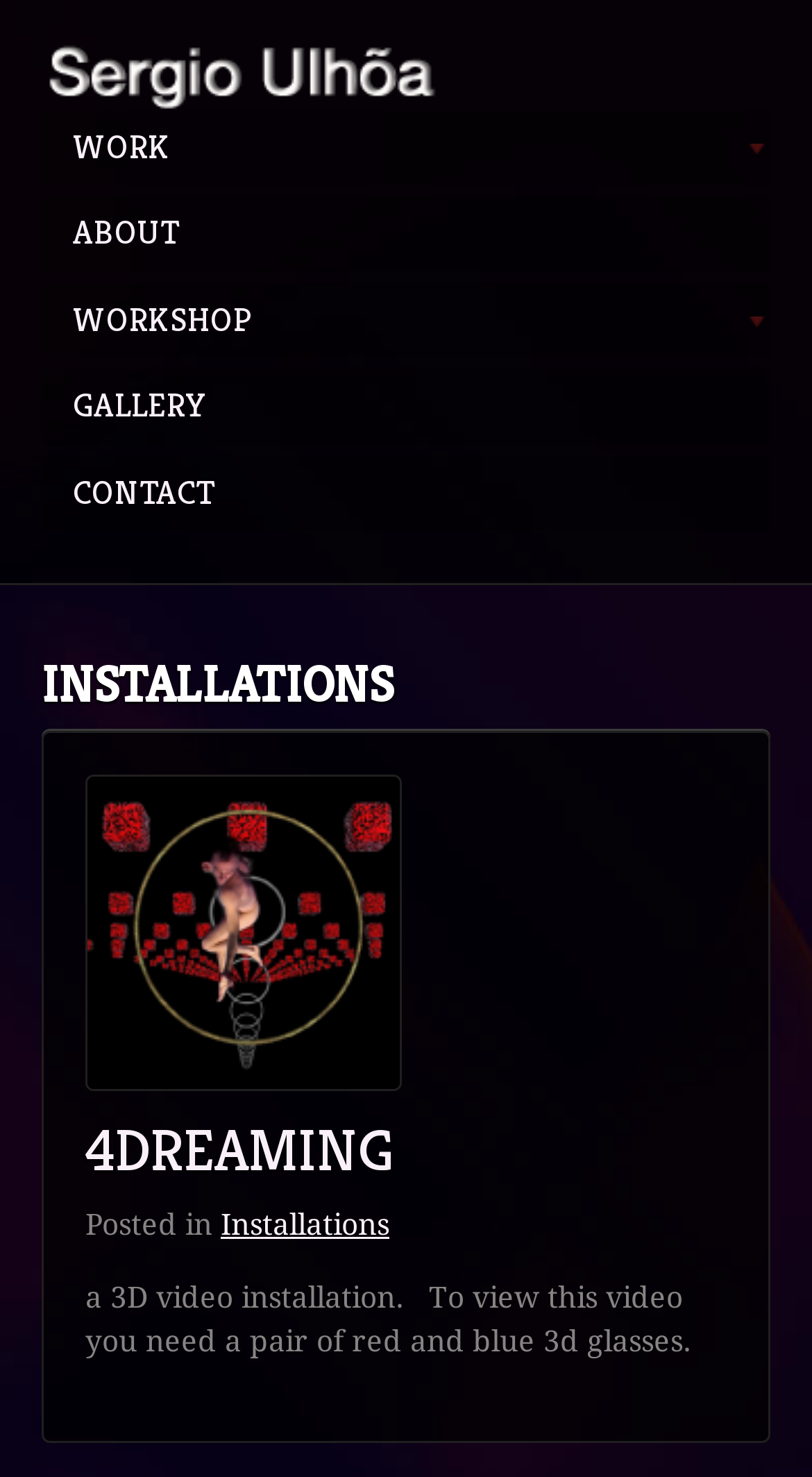Respond to the question with just a single word or phrase: 
What type of installation is 4DREAMING?

3D video installation